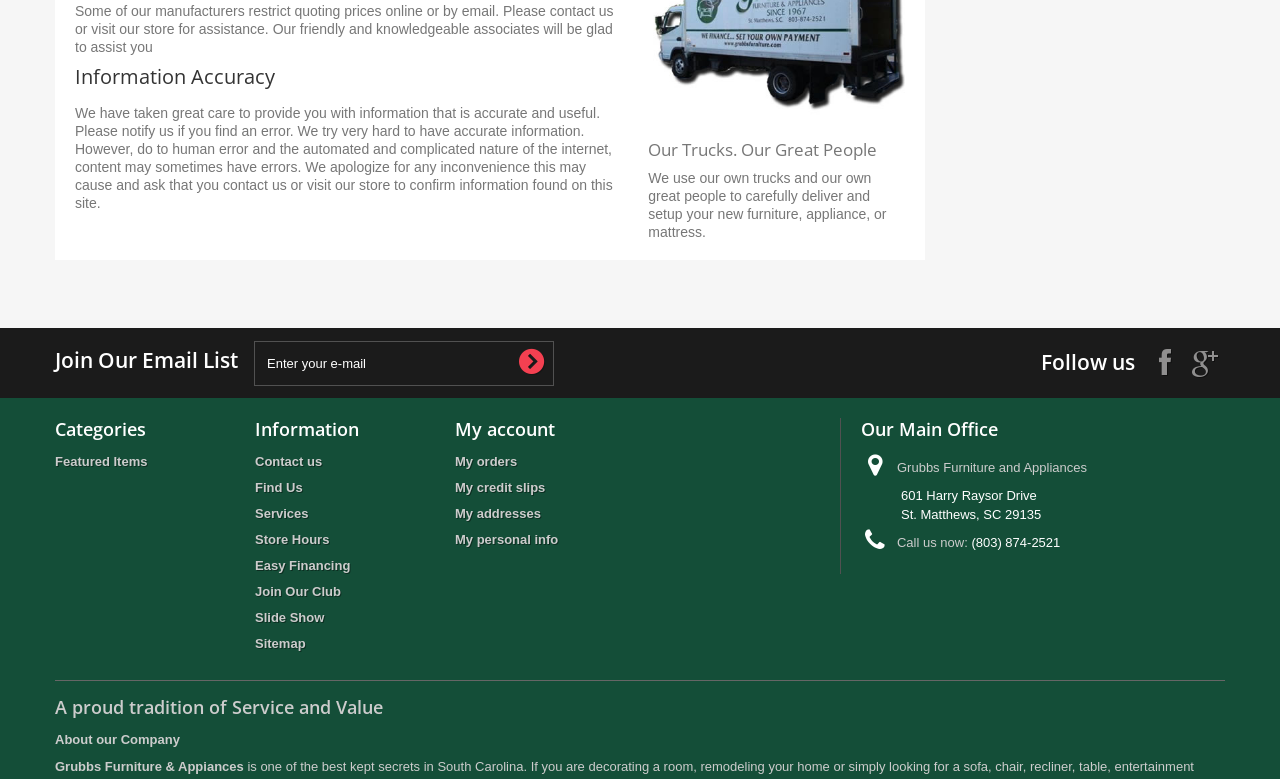Locate the bounding box coordinates of the area that needs to be clicked to fulfill the following instruction: "Click to join email list". The coordinates should be in the format of four float numbers between 0 and 1, namely [left, top, right, bottom].

[0.399, 0.437, 0.43, 0.494]